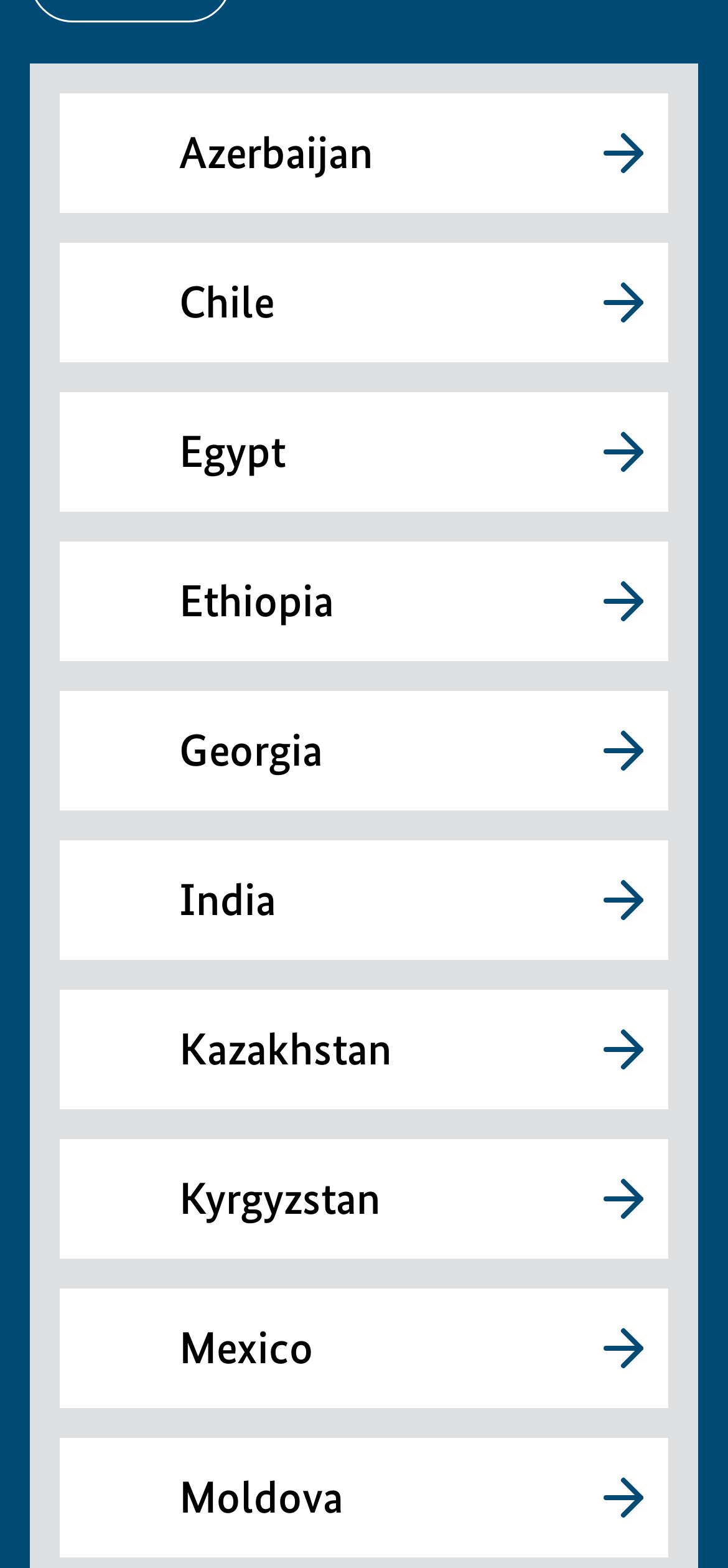Identify the bounding box coordinates for the UI element described by the following text: "Georgia". Provide the coordinates as four float numbers between 0 and 1, in the format [left, top, right, bottom].

[0.082, 0.441, 0.918, 0.517]